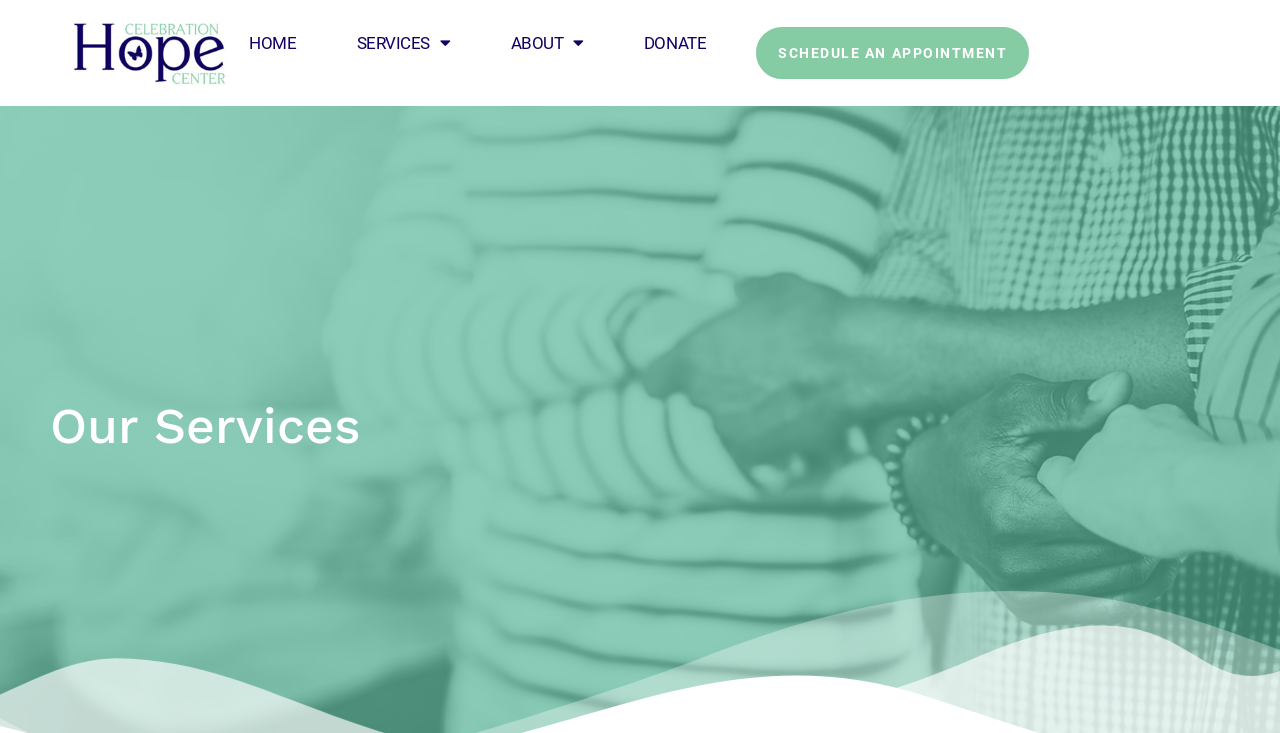Determine the bounding box coordinates in the format (top-left x, top-left y, bottom-right x, bottom-right y). Ensure all values are floating point numbers between 0 and 1. Identify the bounding box of the UI element described by: Cost of Attendance

None